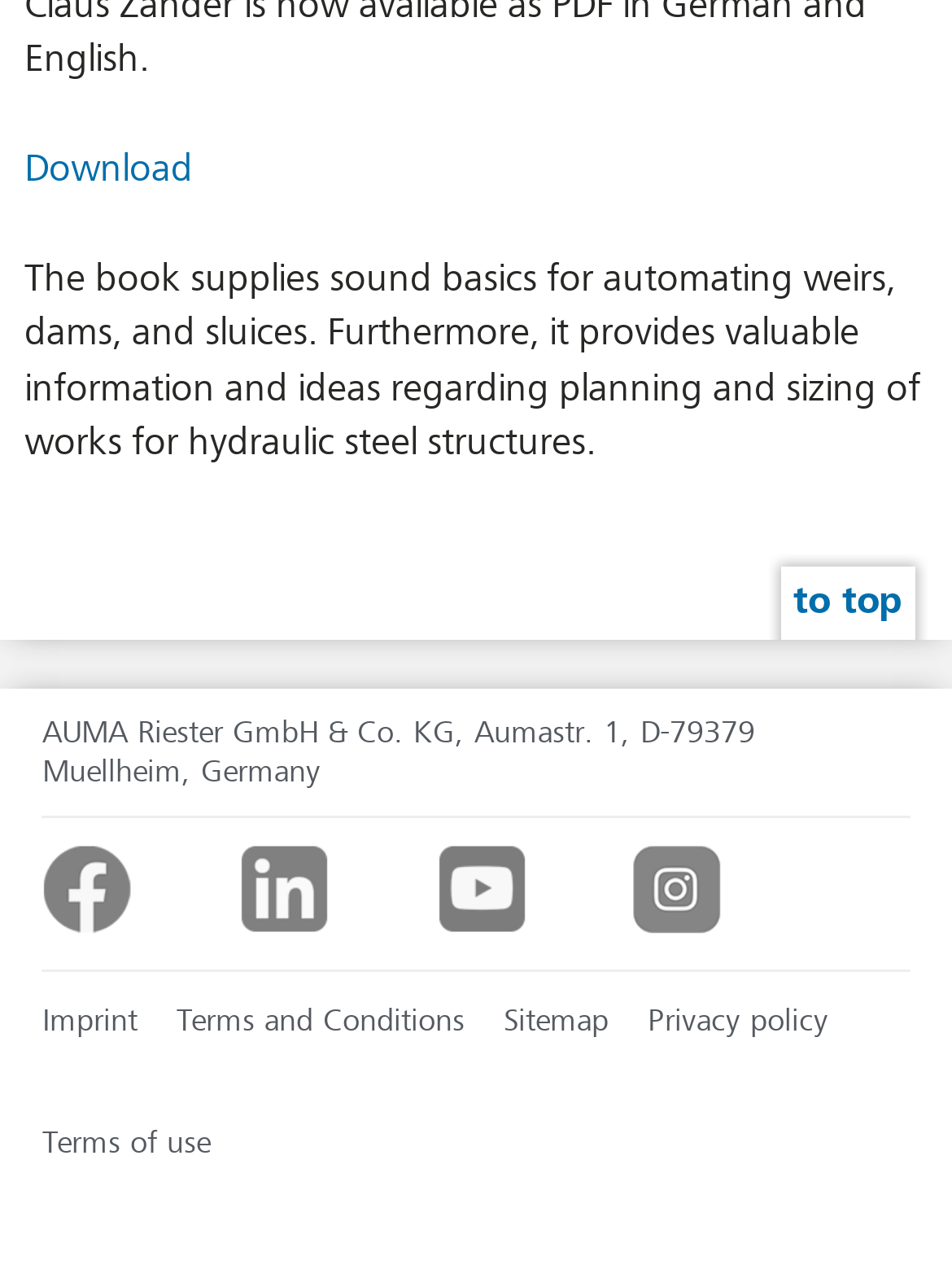Show the bounding box coordinates of the region that should be clicked to follow the instruction: "View imprint."

[0.045, 0.792, 0.145, 0.823]